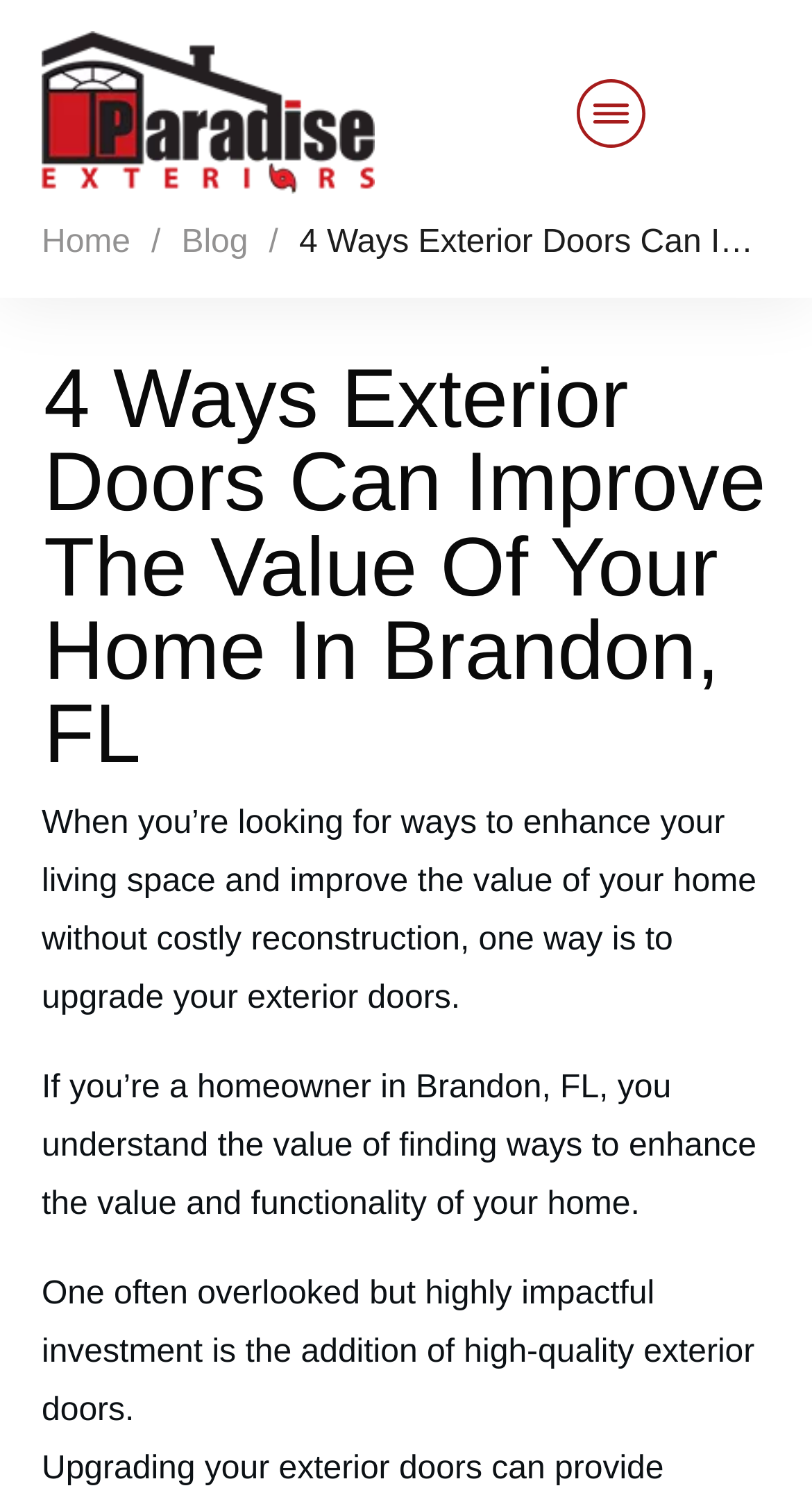How many navigation links are there?
Using the image, give a concise answer in the form of a single word or short phrase.

8